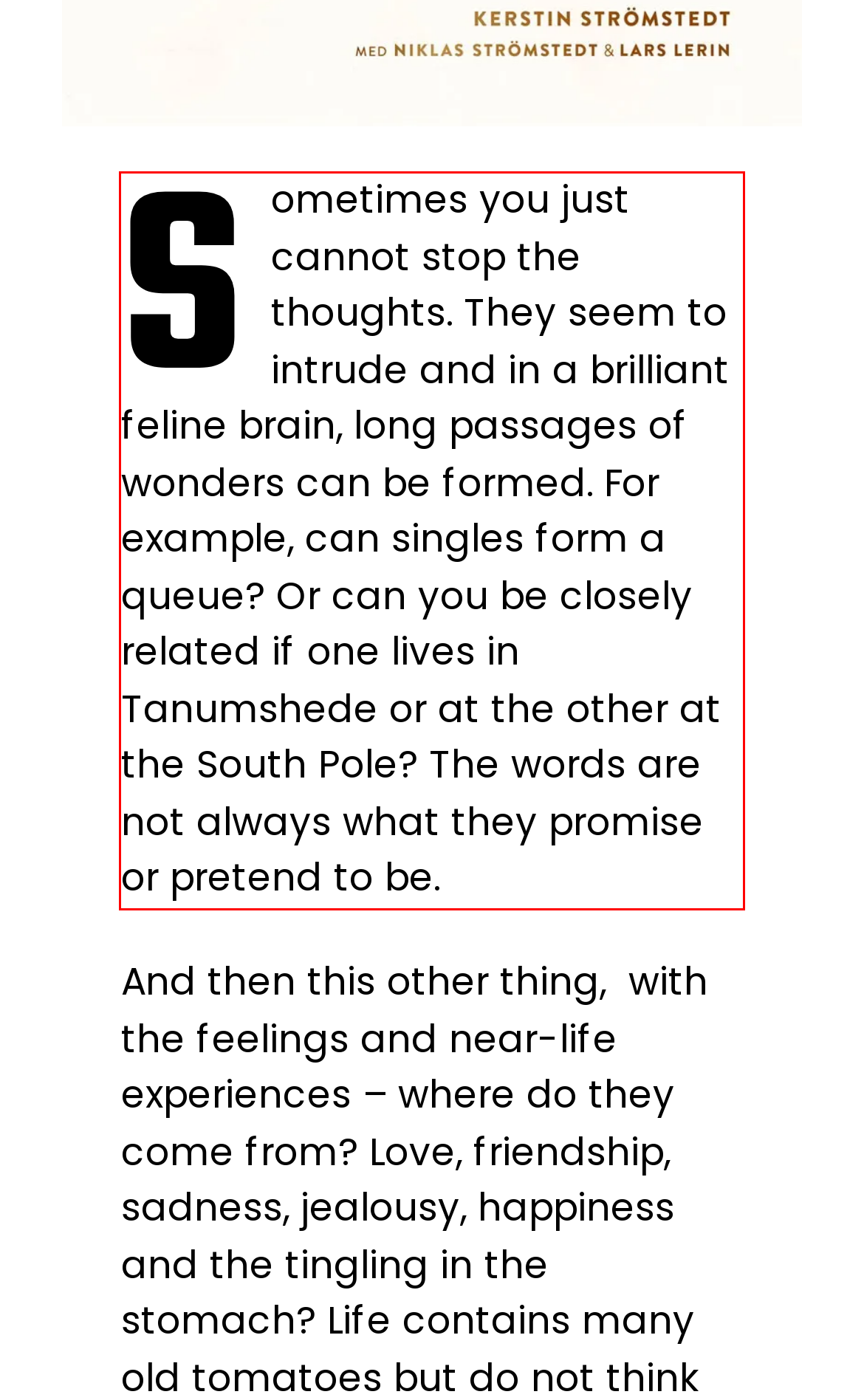Given the screenshot of a webpage, identify the red rectangle bounding box and recognize the text content inside it, generating the extracted text.

Sometimes you just cannot stop the thoughts. They seem to intrude and in a brilliant feline brain, long passages of wonders can be formed. For example, can singles form a queue? Or can you be closely related if one lives in Tanumshede or at the other at the South Pole? The words are not always what they promise or pretend to be.